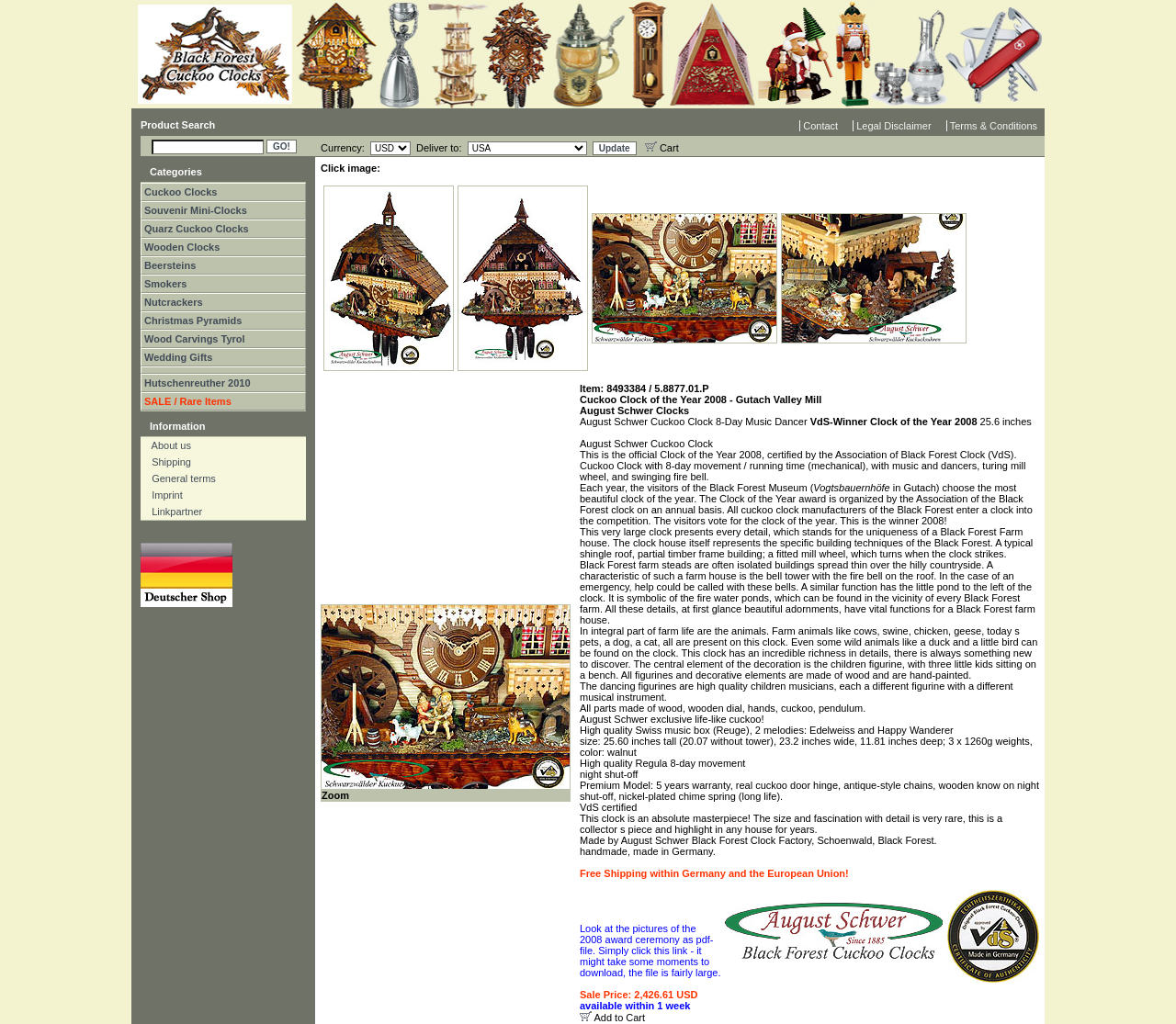Find the bounding box of the UI element described as: "alt="Black Forest Cuckoo Clocks"". The bounding box coordinates should be given as four float values between 0 and 1, i.e., [left, top, right, bottom].

[0.112, 0.097, 0.888, 0.108]